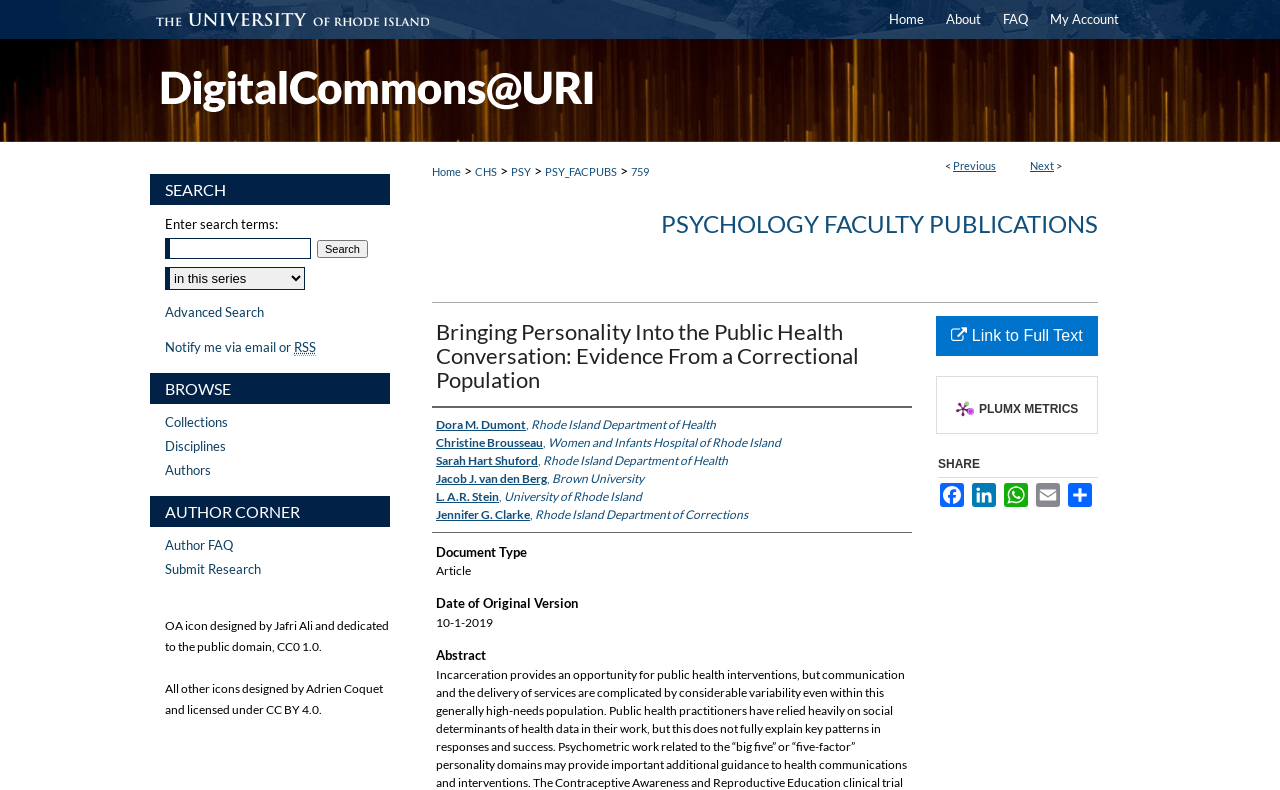Specify the bounding box coordinates of the element's area that should be clicked to execute the given instruction: "View the 'Abstract' of the article". The coordinates should be four float numbers between 0 and 1, i.e., [left, top, right, bottom].

[0.338, 0.818, 0.712, 0.838]